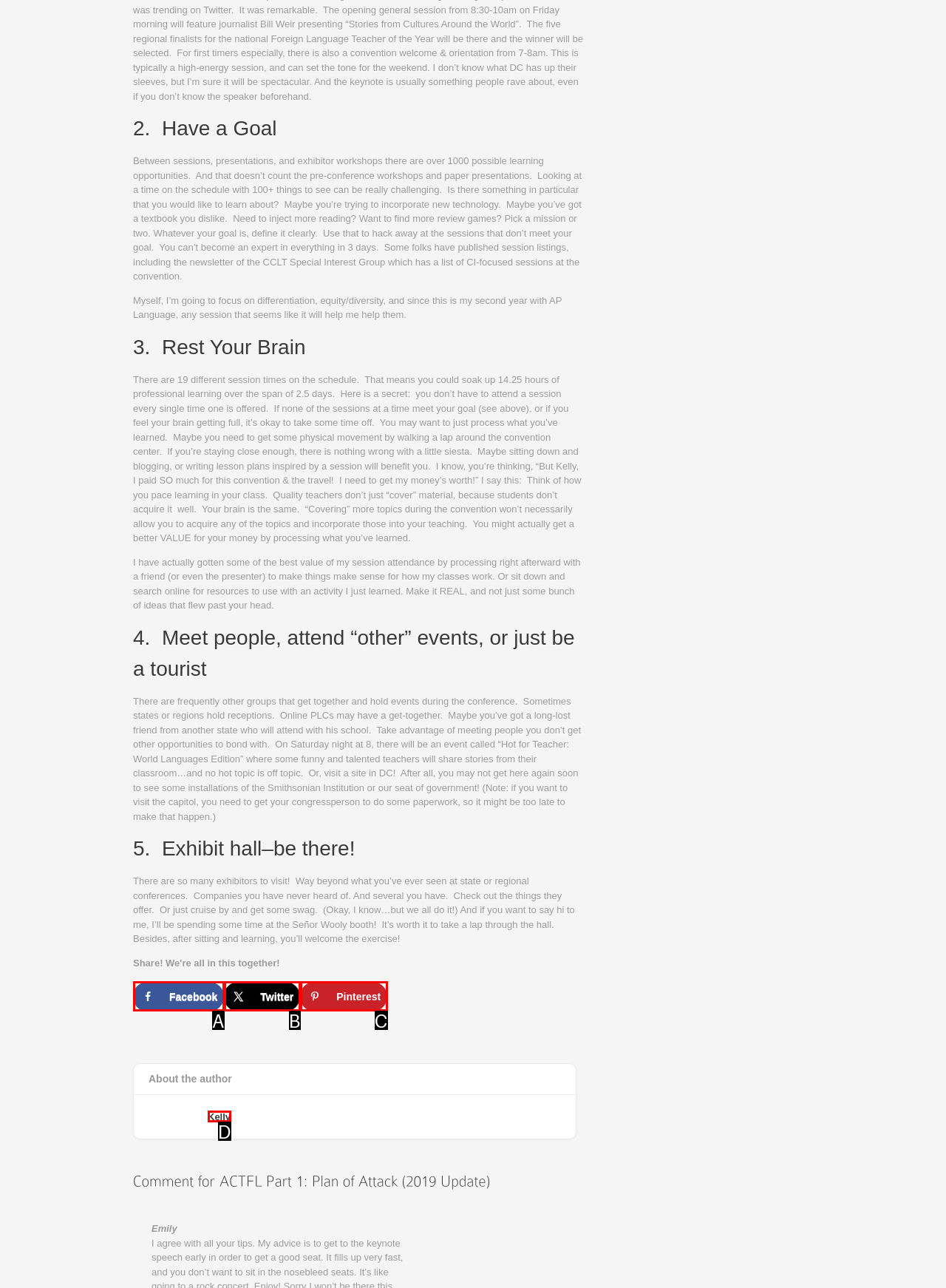Select the letter that corresponds to the description: Kelly. Provide your answer using the option's letter.

D